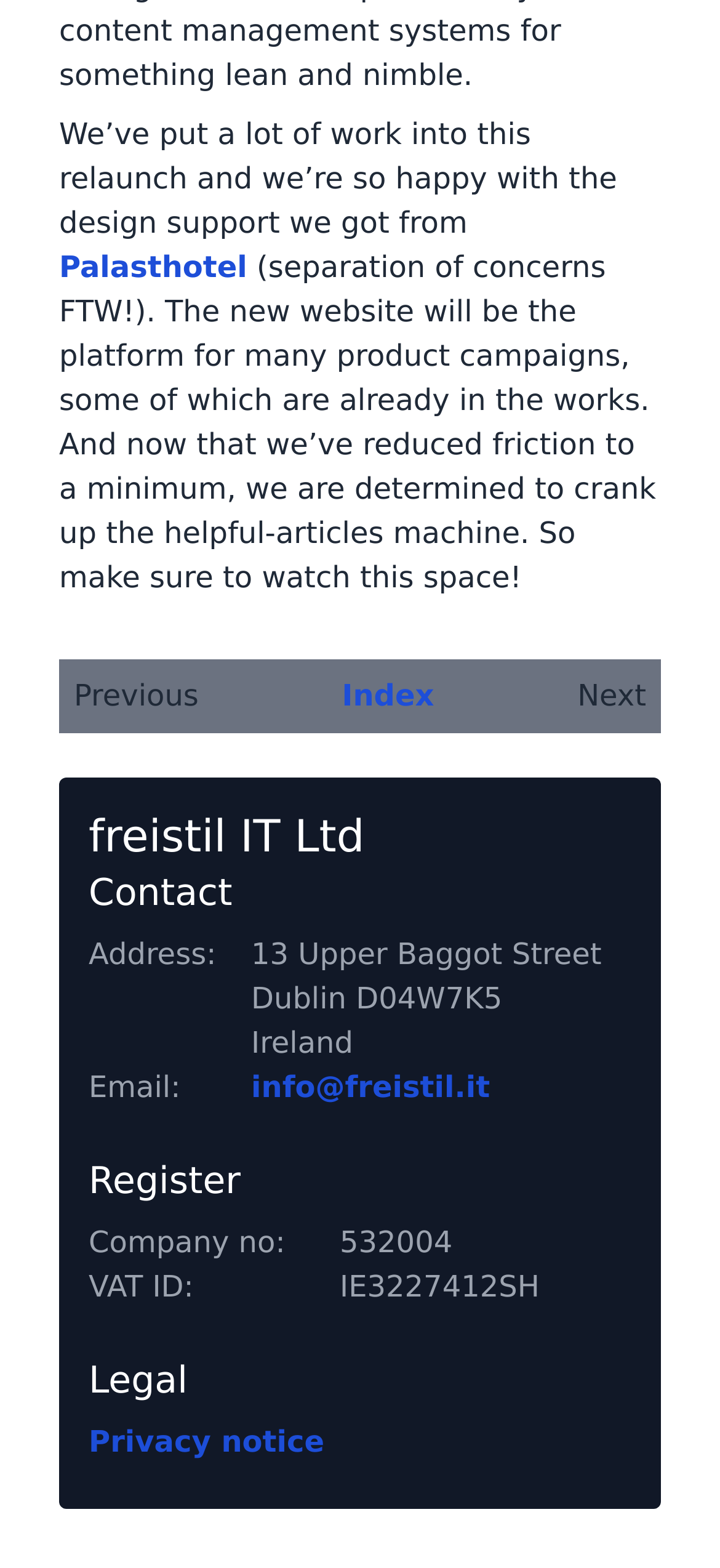Provide the bounding box for the UI element matching this description: "LIST".

None